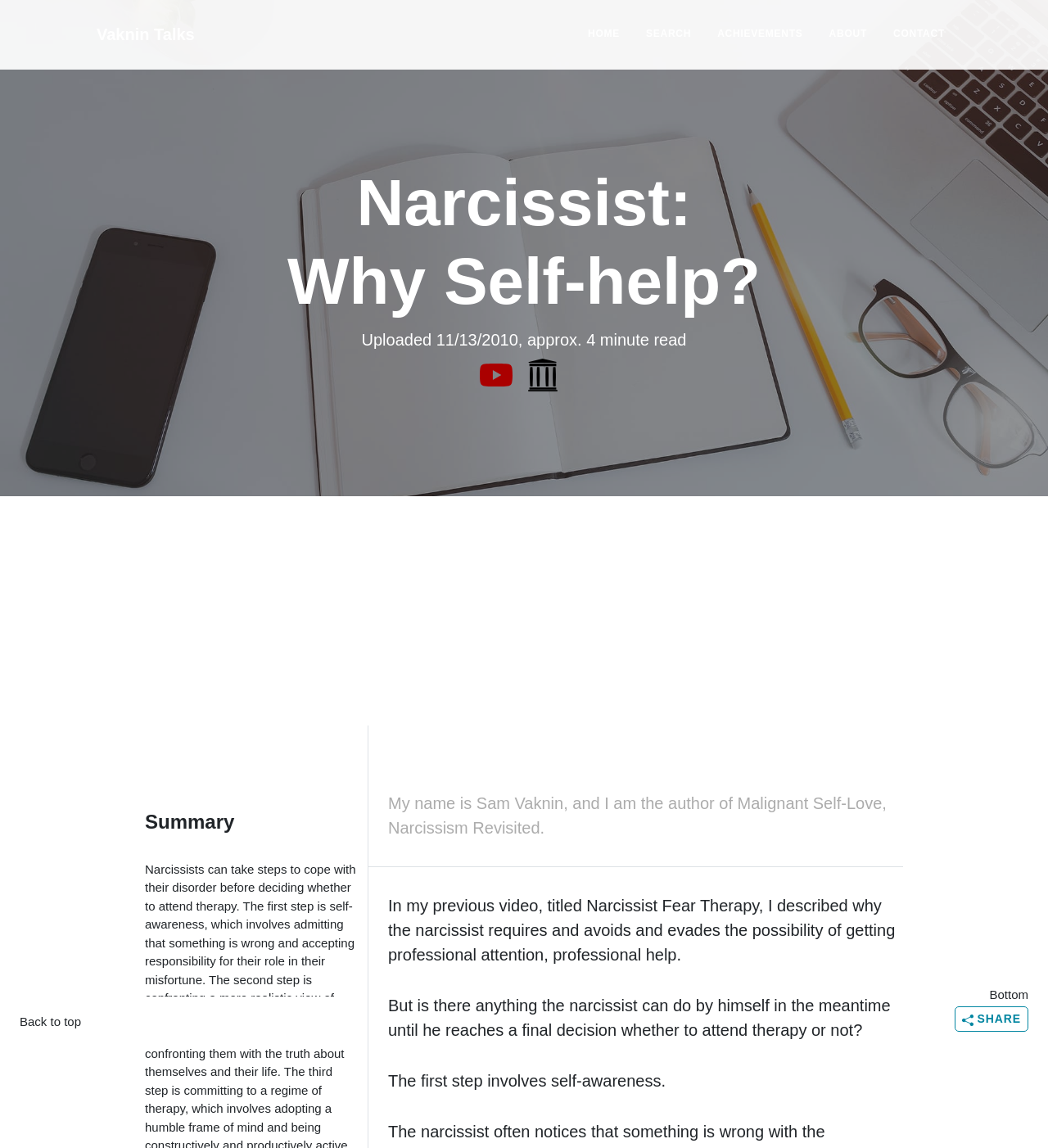Please give the bounding box coordinates of the area that should be clicked to fulfill the following instruction: "View all posts by Katharina Brandl". The coordinates should be in the format of four float numbers from 0 to 1, i.e., [left, top, right, bottom].

None